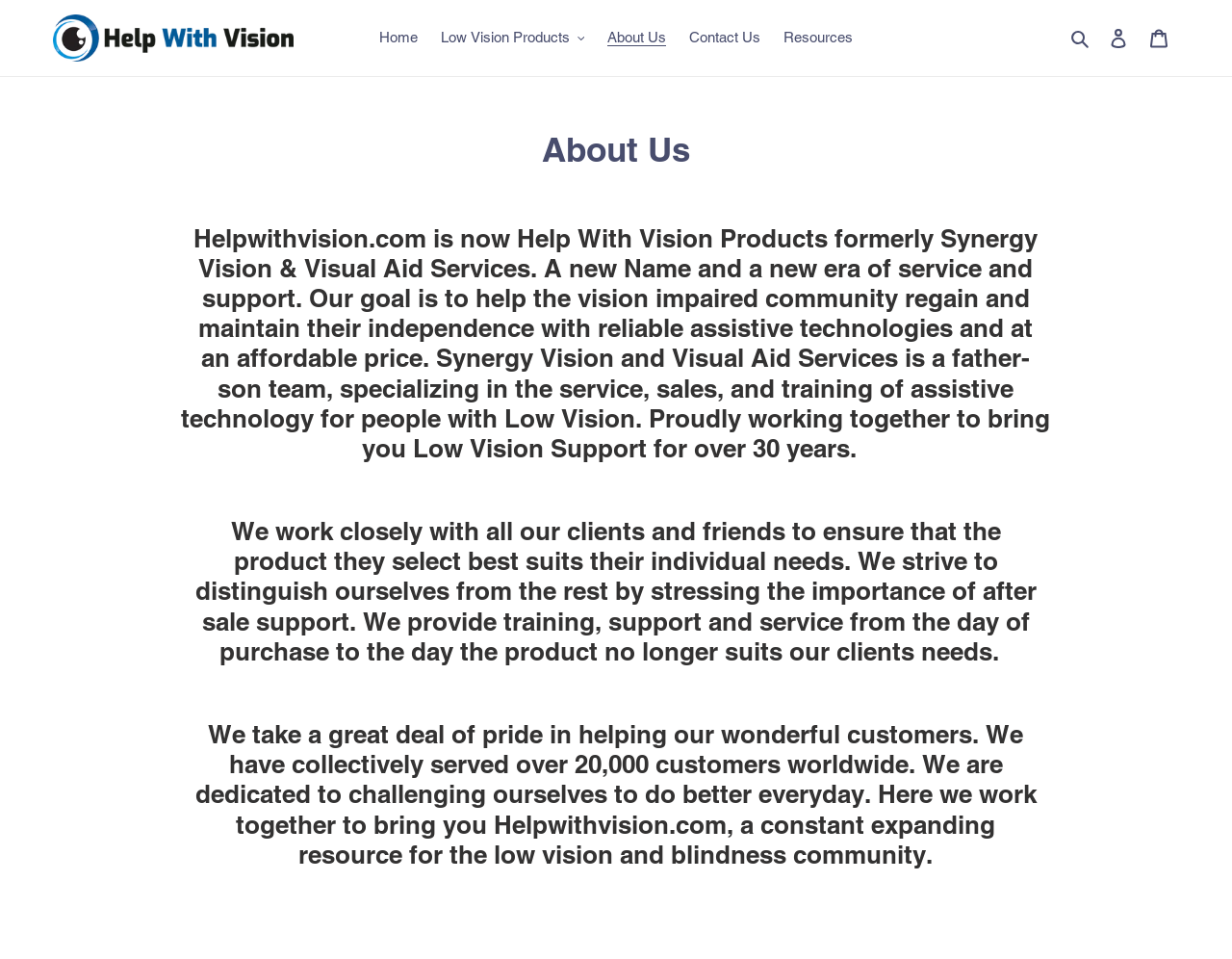What is the name of the company?
Can you provide a detailed and comprehensive answer to the question?

The name of the company can be found in the logo image at the top left corner of the webpage, which is described as 'Help With Vision - Assistive Technology Services'.